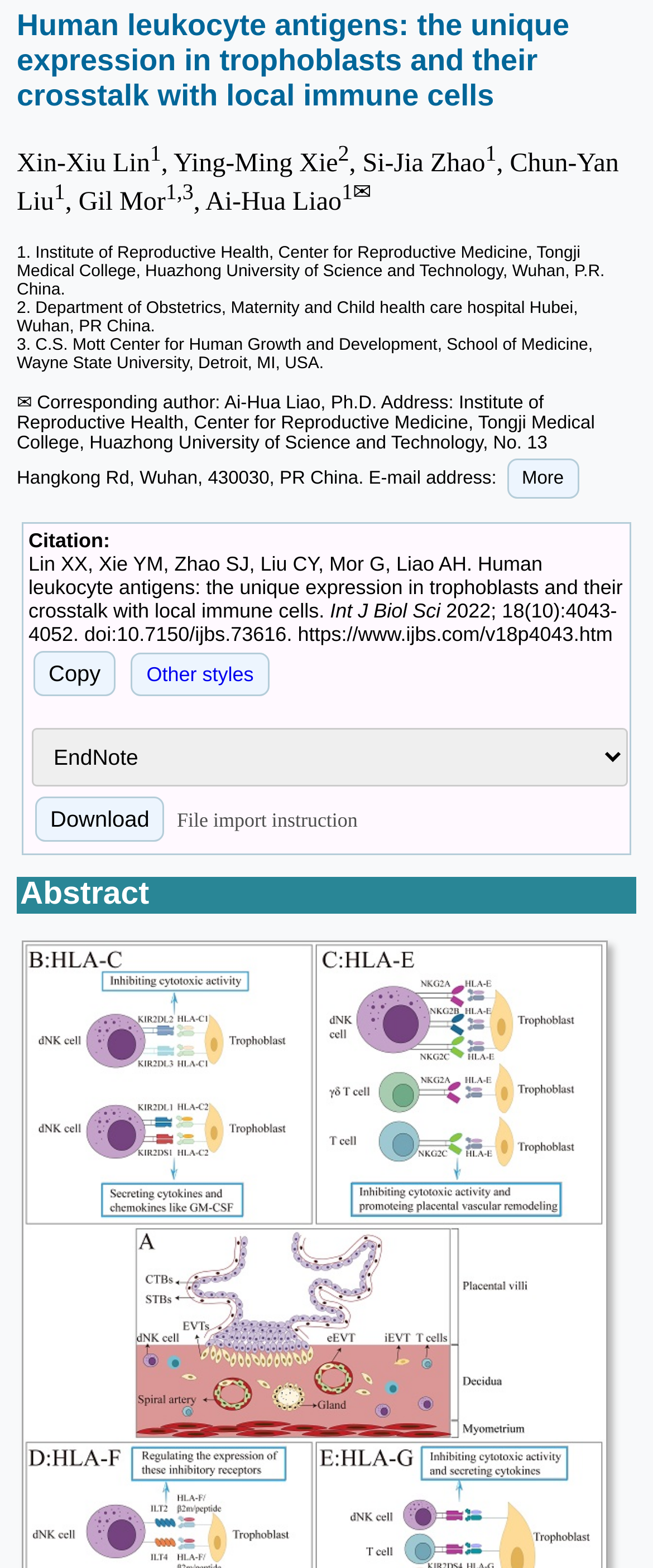Given the element description, predict the bounding box coordinates in the format (top-left x, top-left y, bottom-right x, bottom-right y). Make sure all values are between 0 and 1. Here is the element description: Other styles

[0.201, 0.417, 0.412, 0.444]